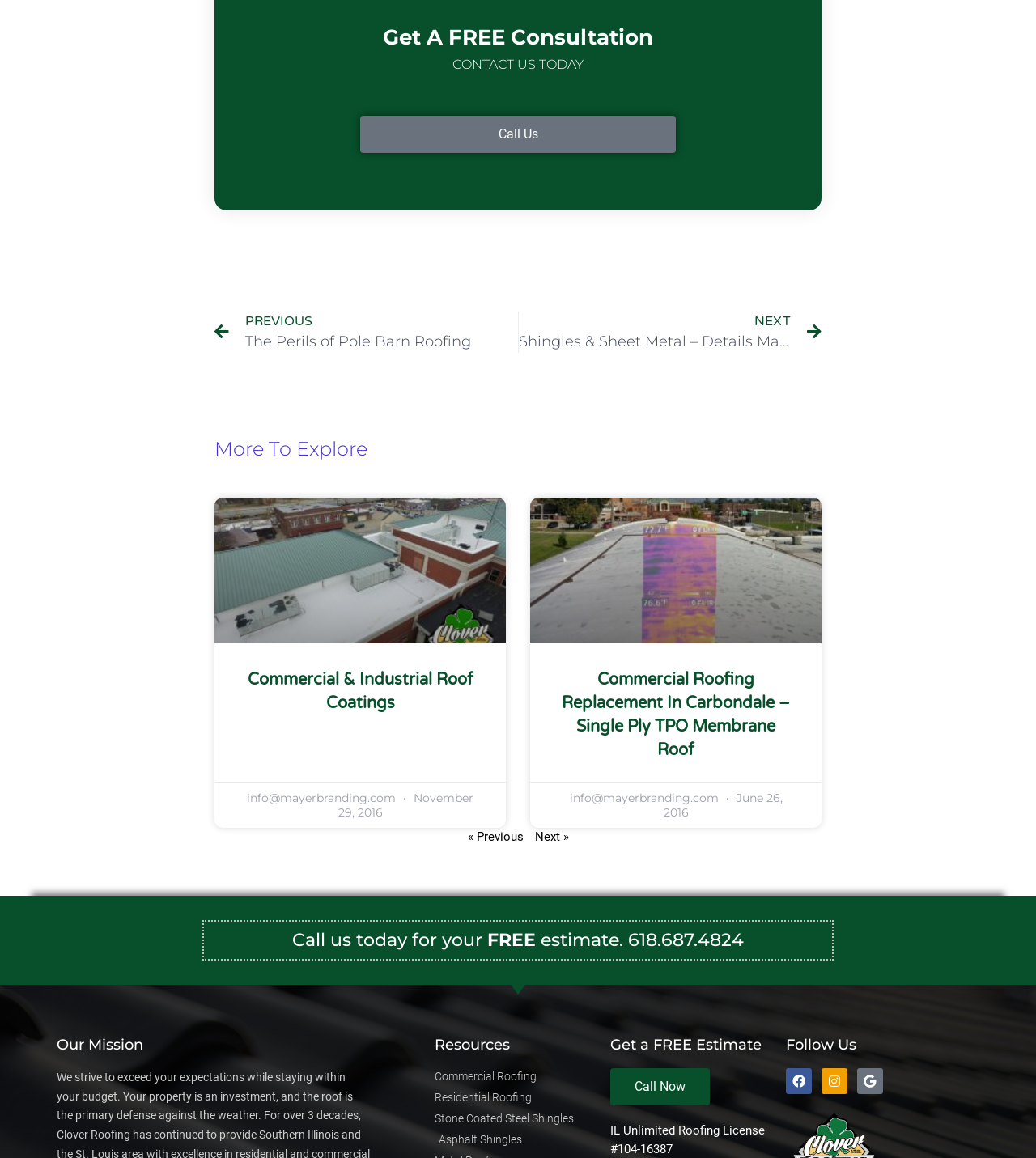How many links are in the 'Resources' section?
Based on the image, respond with a single word or phrase.

4